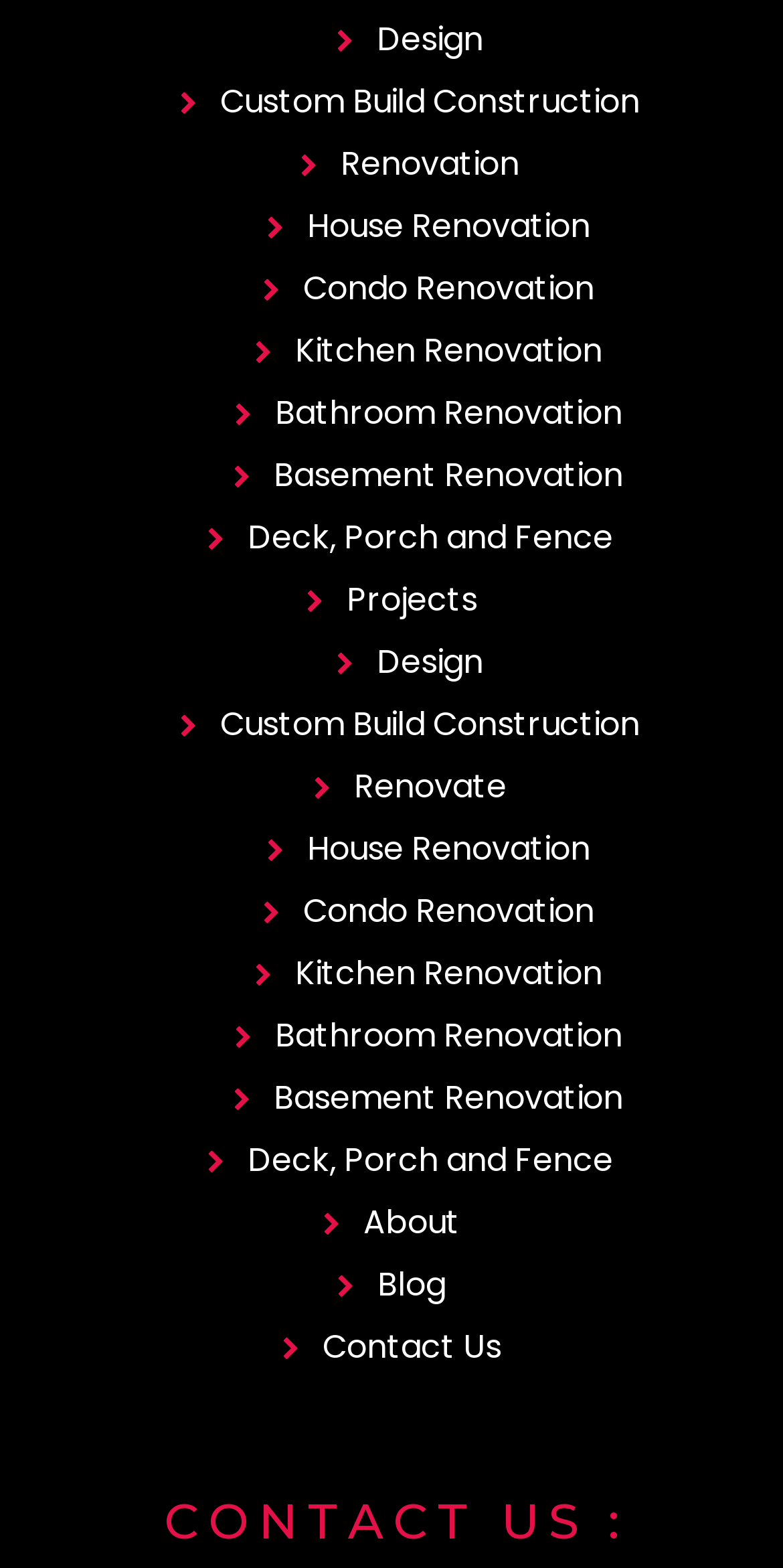Identify the bounding box coordinates of the area that should be clicked in order to complete the given instruction: "explore Deck, Porch and Fence". The bounding box coordinates should be four float numbers between 0 and 1, i.e., [left, top, right, bottom].

[0.086, 0.324, 0.962, 0.364]